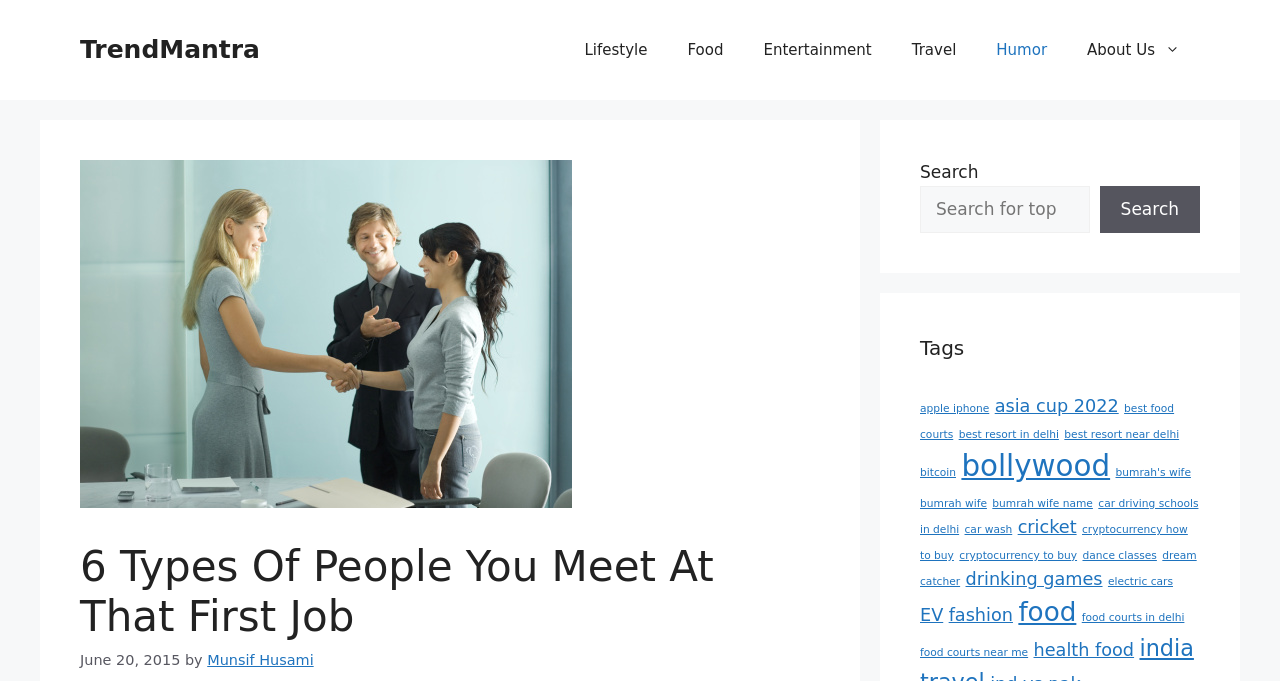Please study the image and answer the question comprehensively:
How many categories are in the primary navigation?

The primary navigation element contains 6 links: 'Lifestyle', 'Food', 'Entertainment', 'Travel', 'Humor', and 'About Us'. Therefore, there are 6 categories in the primary navigation.